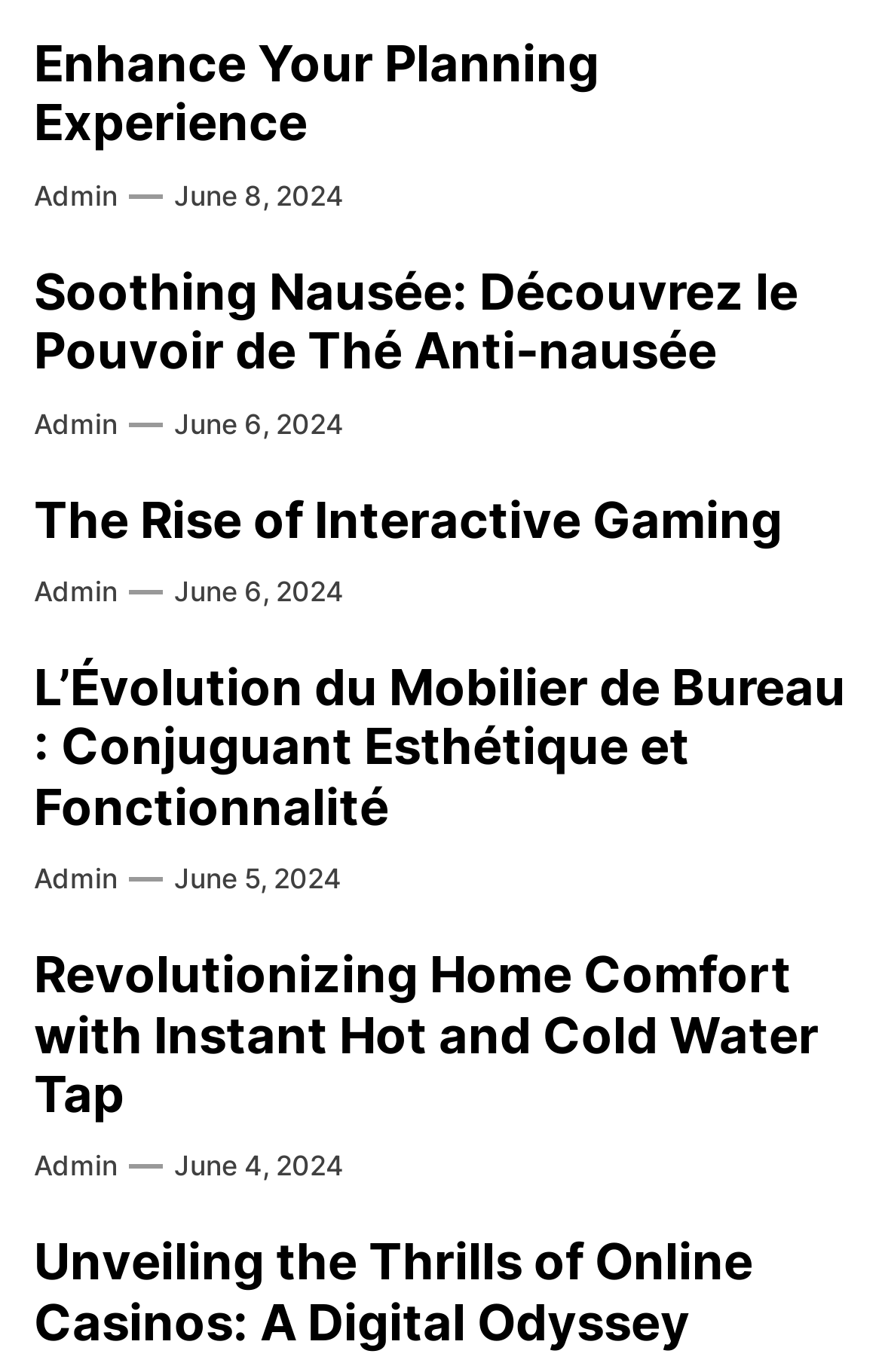Answer succinctly with a single word or phrase:
What is the title of the second article?

Soothing Nausée: Découvrez le Pouvoir de Thé Anti-nausée